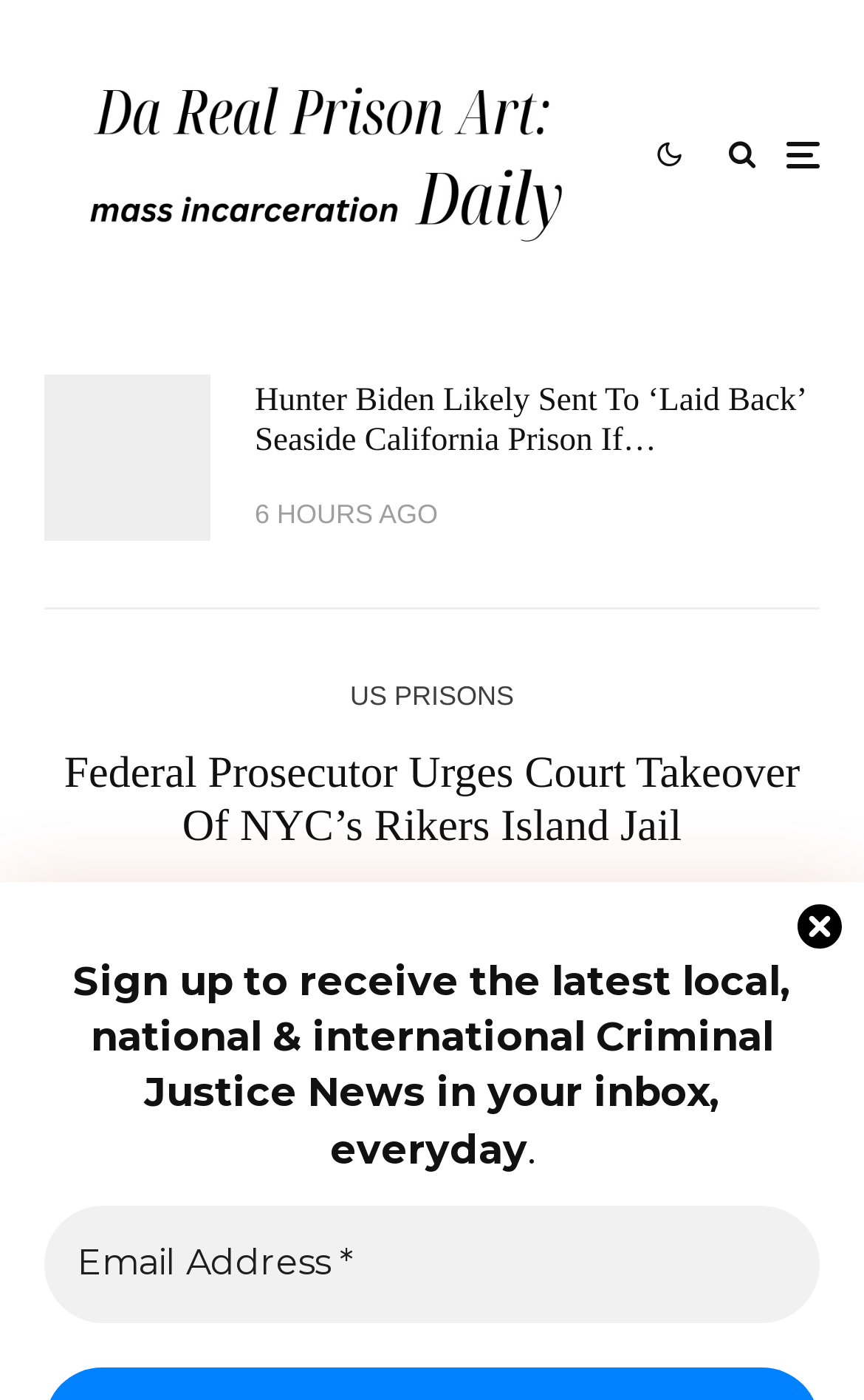Determine the bounding box coordinates for the clickable element required to fulfill the instruction: "Read more about US prisons". Provide the coordinates as four float numbers between 0 and 1, i.e., [left, top, right, bottom].

[0.405, 0.483, 0.595, 0.515]